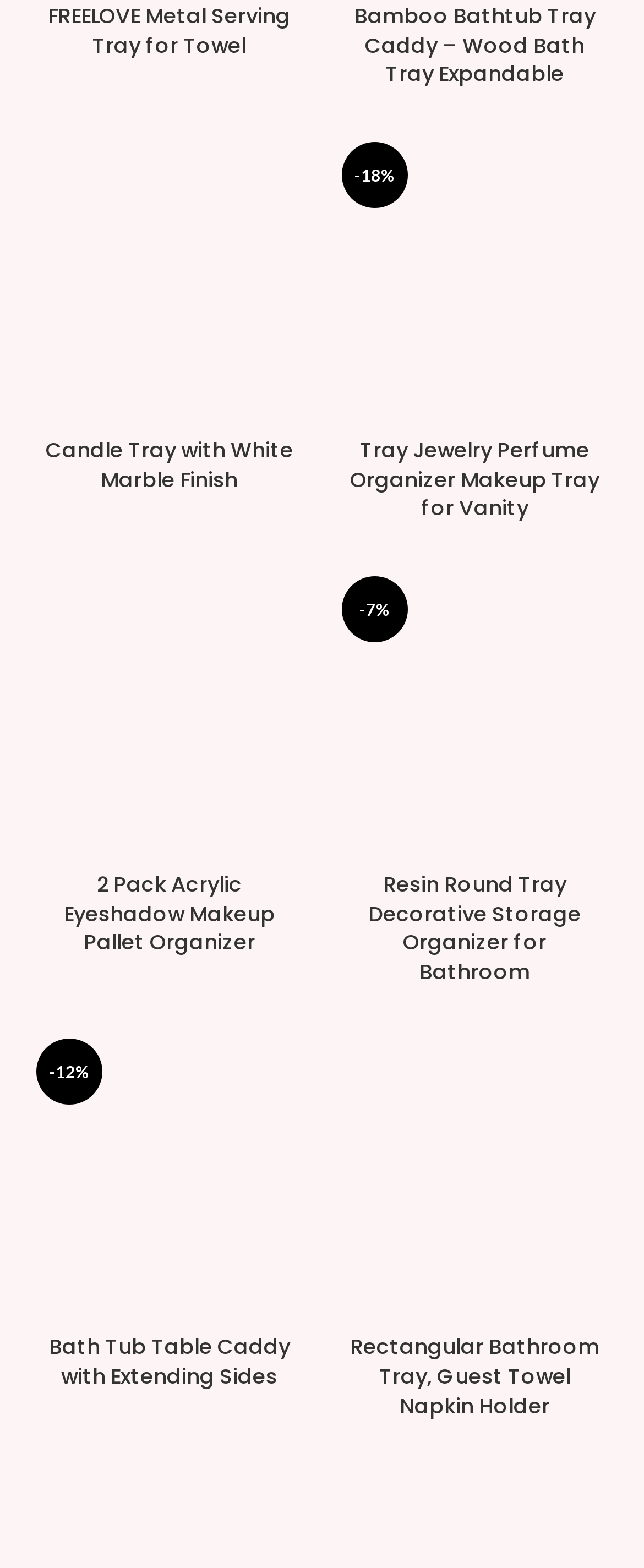Determine the bounding box coordinates of the section to be clicked to follow the instruction: "Send an email to info@helenbartlett.co.uk". The coordinates should be given as four float numbers between 0 and 1, formatted as [left, top, right, bottom].

None